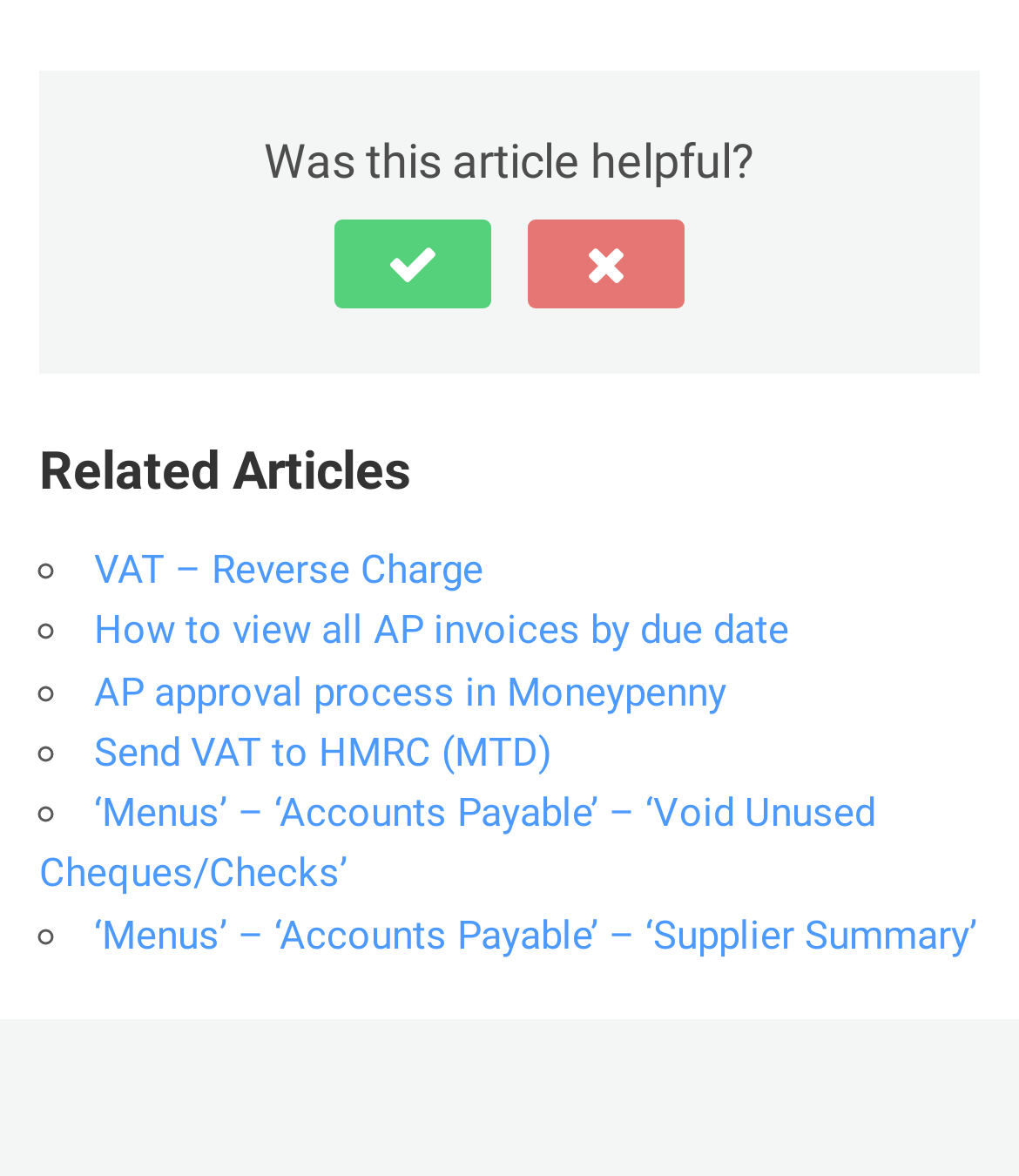Locate the bounding box coordinates of the clickable area to execute the instruction: "Open 'AP approval process in Moneypenny' article". Provide the coordinates as four float numbers between 0 and 1, represented as [left, top, right, bottom].

[0.092, 0.568, 0.713, 0.608]